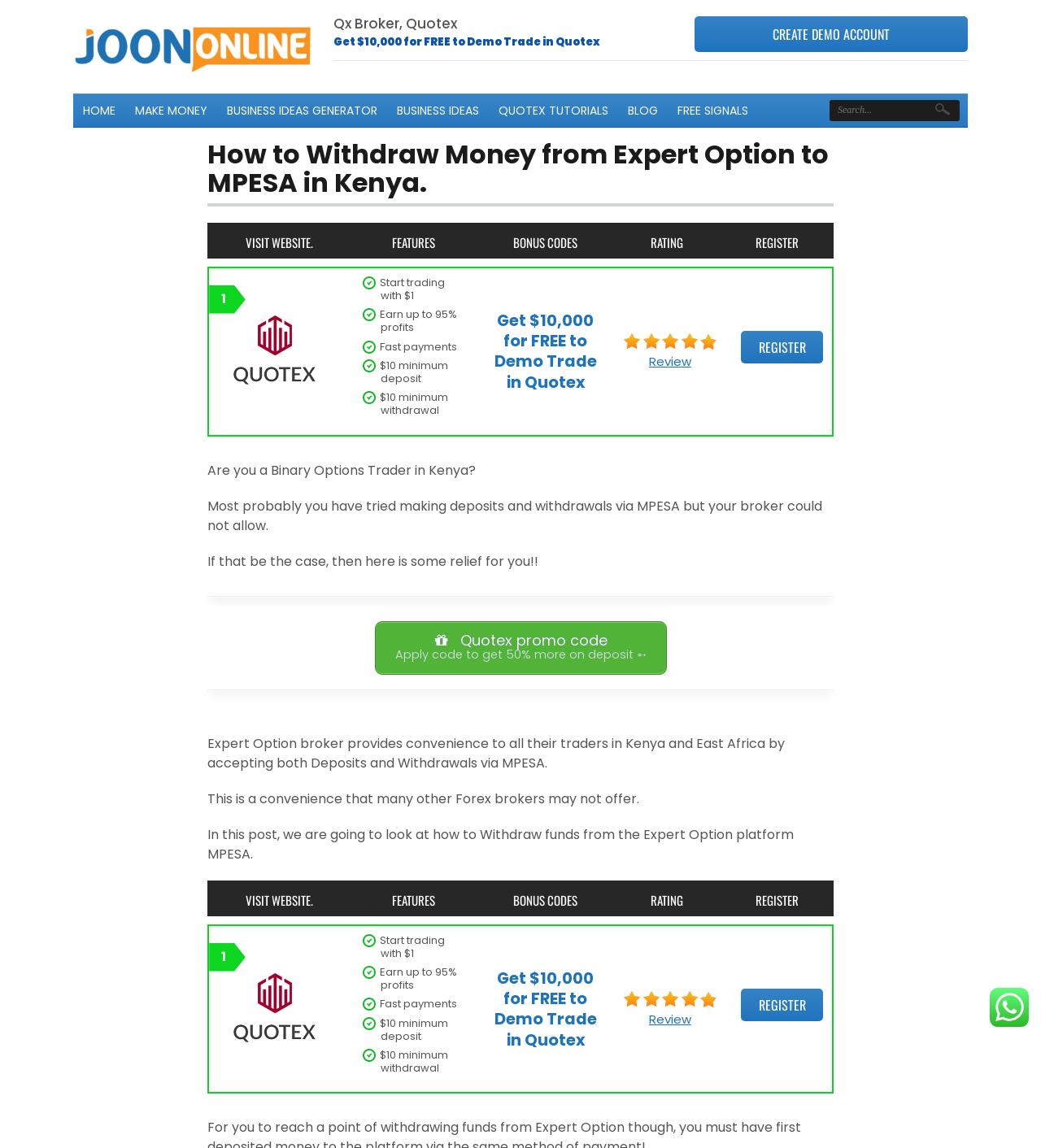Please determine the bounding box coordinates of the section I need to click to accomplish this instruction: "Get $10,000 for FREE to Demo Trade in Quotex".

[0.475, 0.27, 0.573, 0.343]